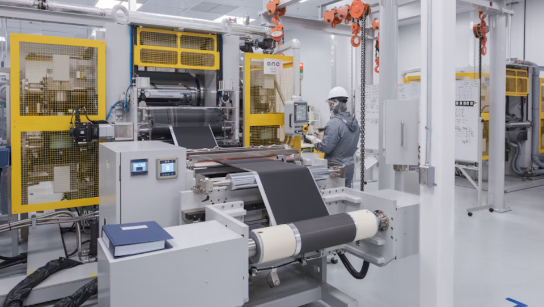Answer the following query concisely with a single word or phrase:
What is the purpose of the conveyor belt?

Carrying material